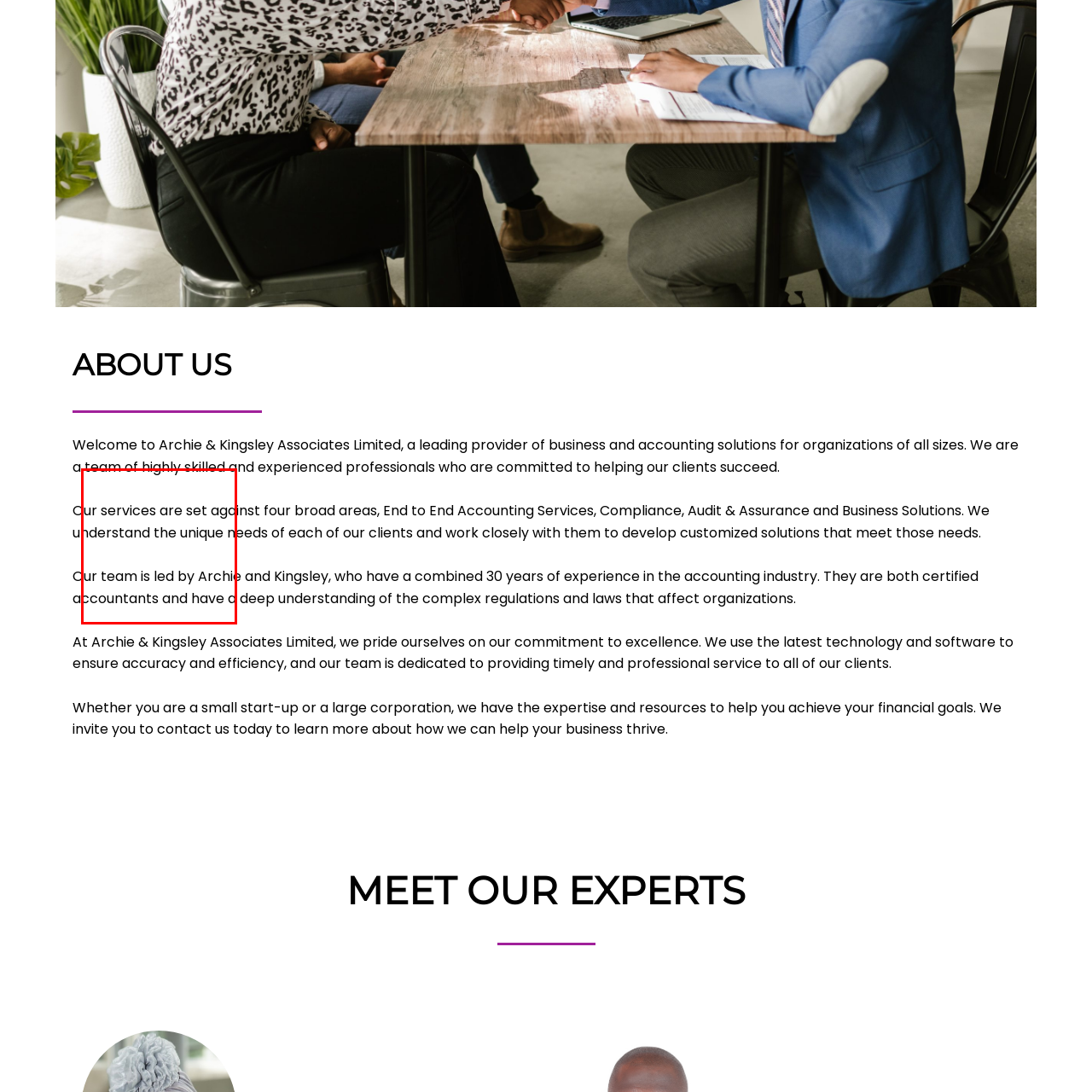Generate a detailed caption for the picture within the red-bordered area.

The image showcases a professional environment emphasizing the expertise and commitment of the financial team. The caption highlights that the team is led by a highly qualified individual, indicating their role in providing tailored financial services. With a focus on understanding the unique needs of clients, the team comprises experienced accountants dedicated to helping businesses thrive. This visual representation aligns with the overarching theme of professionalism, expertise, and a strong focus on client service within the financial sector.